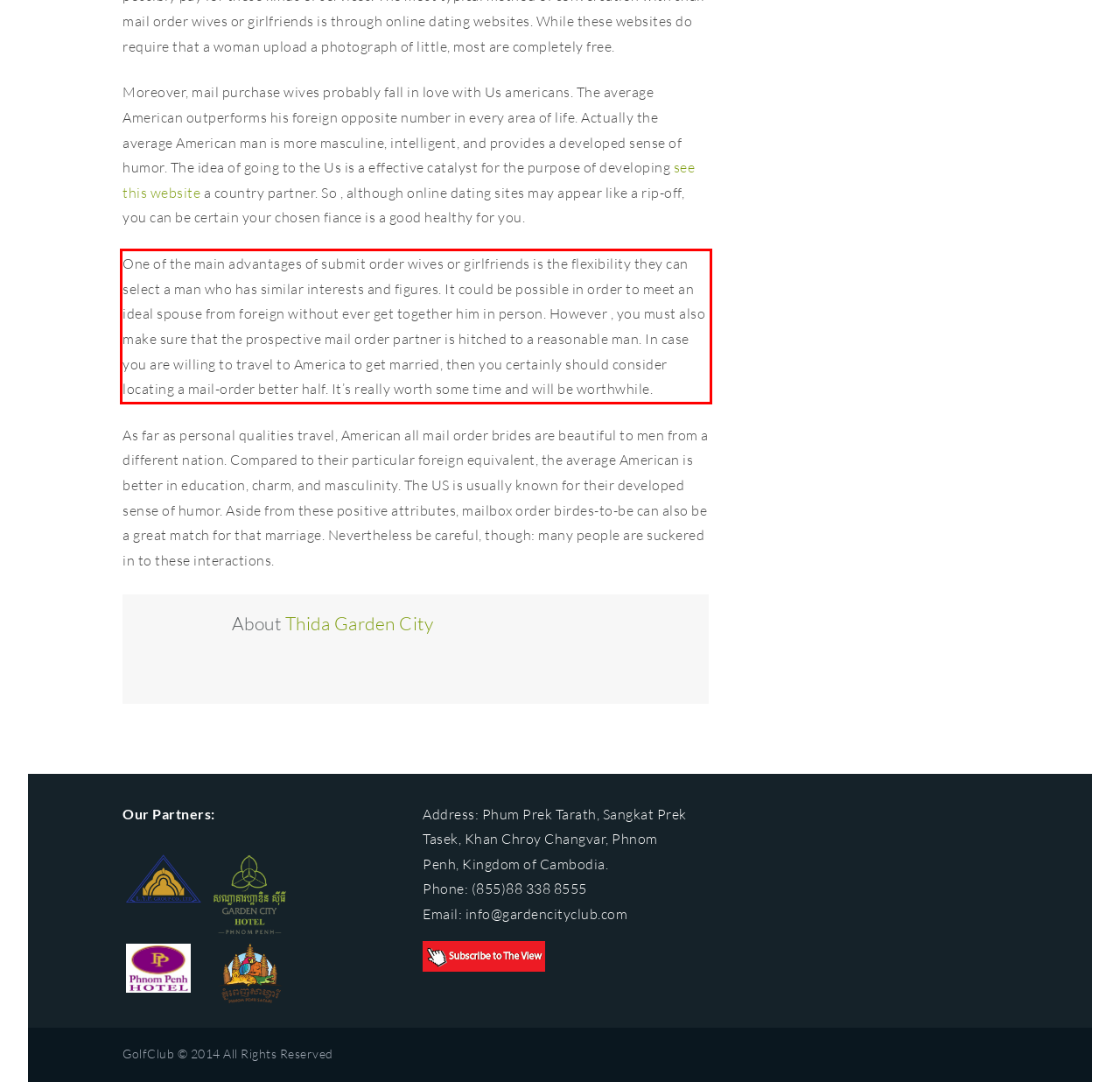Identify the text inside the red bounding box on the provided webpage screenshot by performing OCR.

One of the main advantages of submit order wives or girlfriends is the flexibility they can select a man who has similar interests and figures. It could be possible in order to meet an ideal spouse from foreign without ever get together him in person. However , you must also make sure that the prospective mail order partner is hitched to a reasonable man. In case you are willing to travel to America to get married, then you certainly should consider locating a mail-order better half. It’s really worth some time and will be worthwhile.